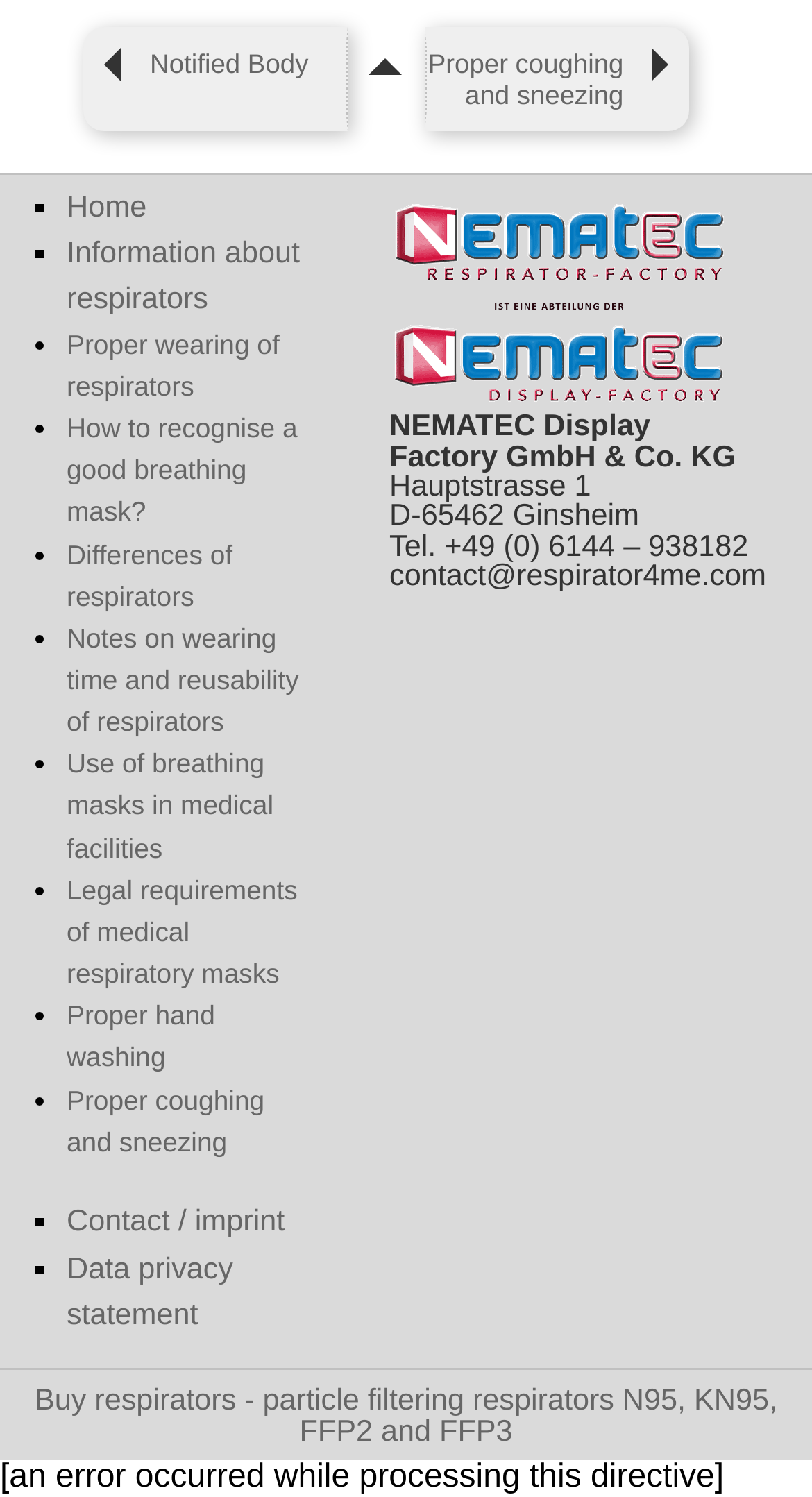Find the UI element described as: "Proper wearing of respirators" and predict its bounding box coordinates. Ensure the coordinates are four float numbers between 0 and 1, [left, top, right, bottom].

[0.082, 0.219, 0.344, 0.268]